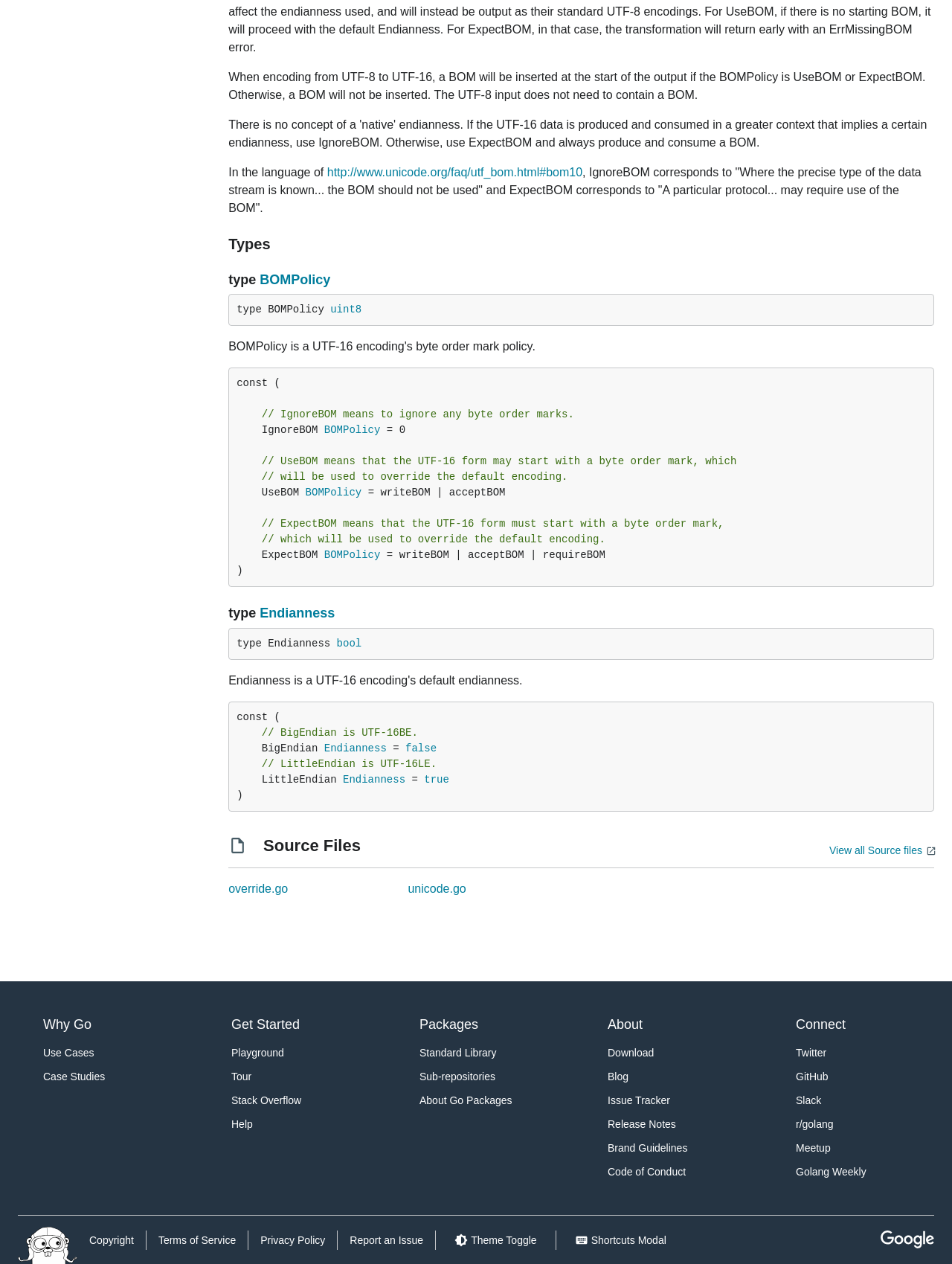Ascertain the bounding box coordinates for the UI element detailed here: "Current Research: July/August 2010". The coordinates should be provided as [left, top, right, bottom] with each value being a float between 0 and 1.

None